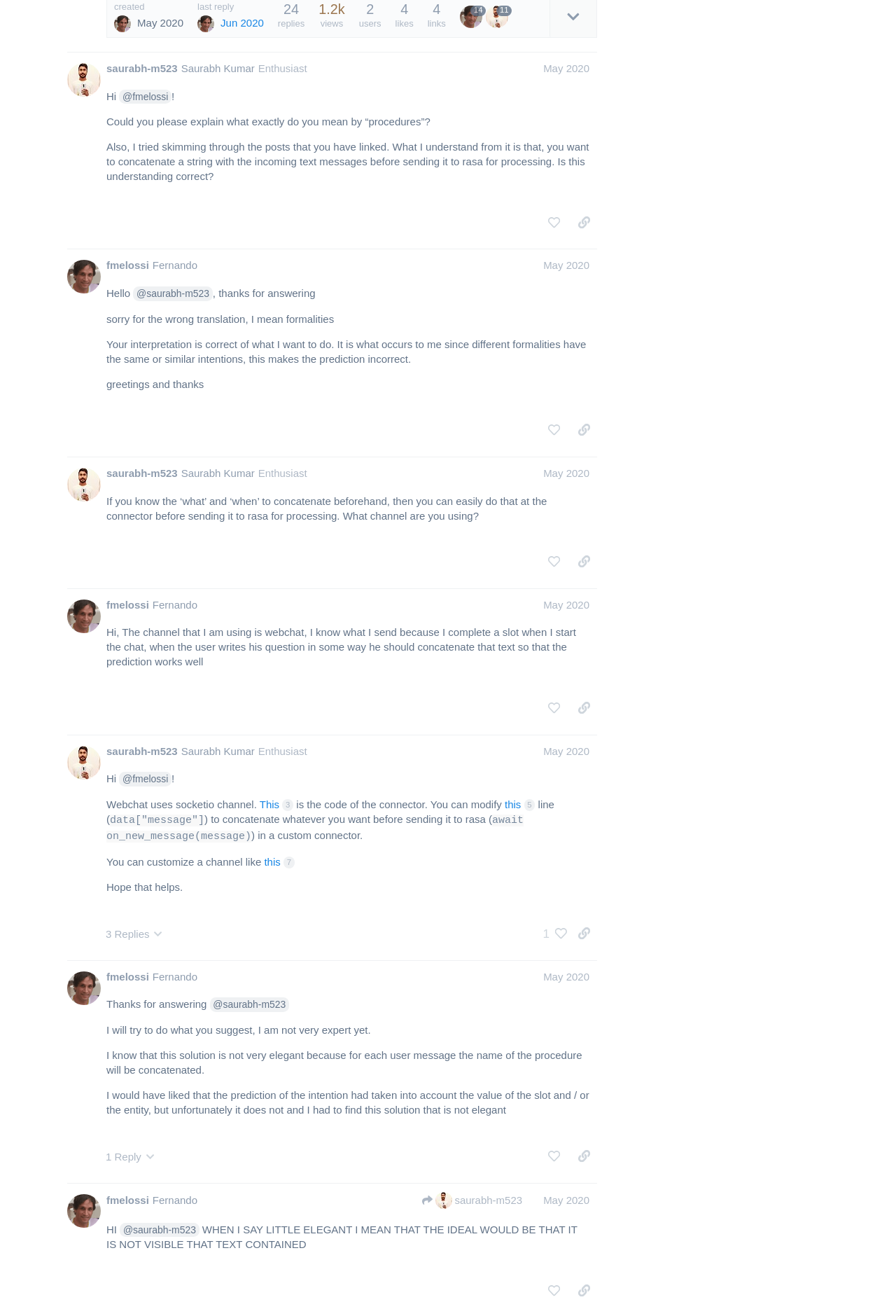Find the bounding box coordinates of the area to click in order to follow the instruction: "Check the rating of 'Fireside Lodge Reclaimed Barnwood “Barn Door” Style Bed'".

None